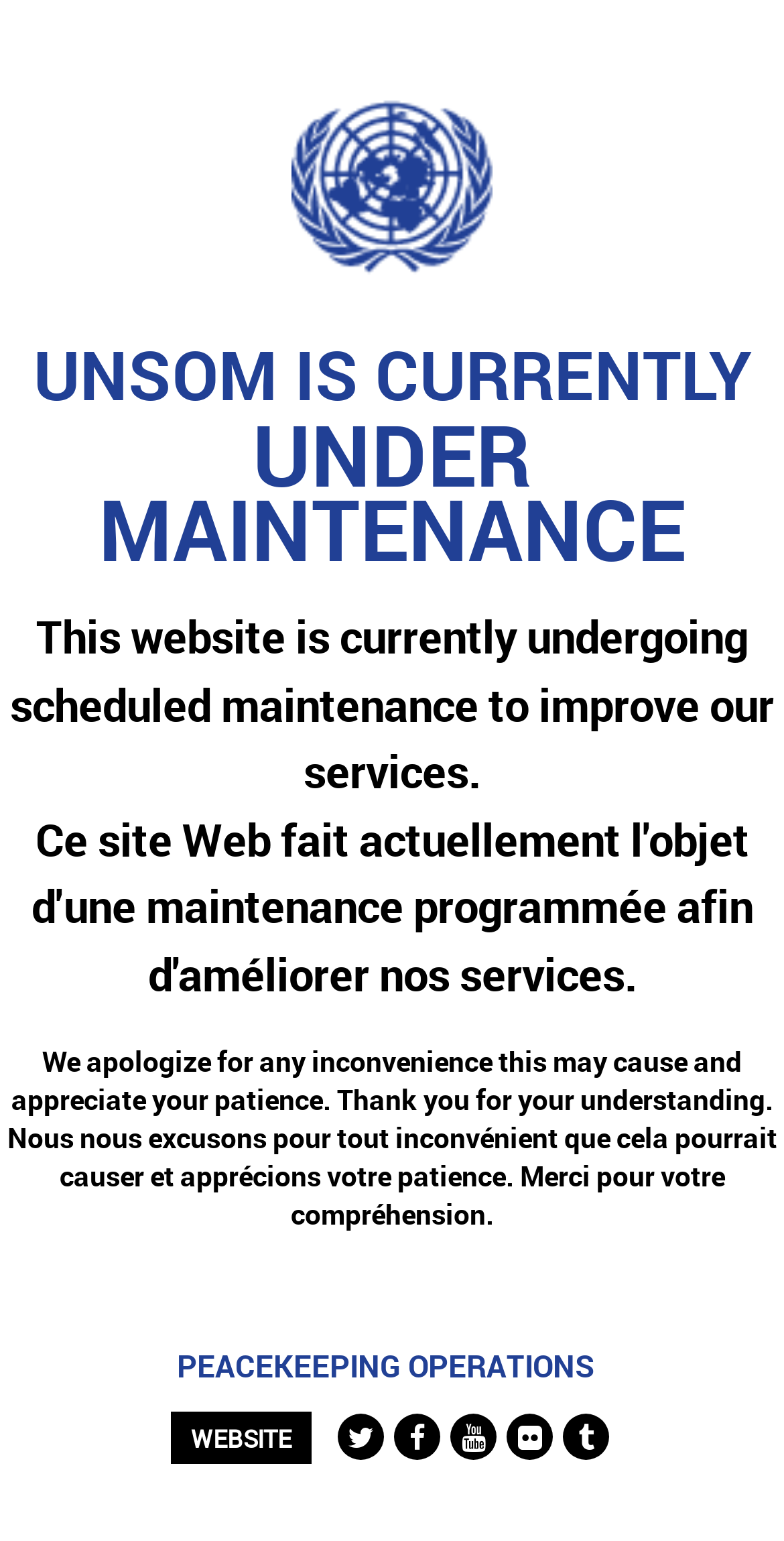Describe all the key features and sections of the webpage thoroughly.

The webpage is currently under maintenance, as indicated by the title "Site under maintenance | UNSOM". At the top of the page, there is a navigation link to "Home" accompanied by a small image, positioned near the top center of the page. 

Below the navigation link, there are two lines of text, "UNSOM IS CURRENTLY" and "UNDER MAINTENANCE", which are centered horizontally and take up most of the page width.

The main content of the page is divided into three sections. The first section is a heading that explains the reason for the maintenance, stating that the website is undergoing scheduled maintenance to improve services, in both English and French. This heading is positioned near the top half of the page.

The second section is a paragraph of text, also in both English and French, apologizing for any inconvenience caused and thanking users for their patience. This text is positioned below the heading, taking up most of the page width.

The third section is a heading titled "PEACEKEEPING OPERATIONS", positioned near the bottom of the page. Below this heading, there are five links, including "WEBSITE" and four social media icons, aligned horizontally and centered near the bottom of the page.